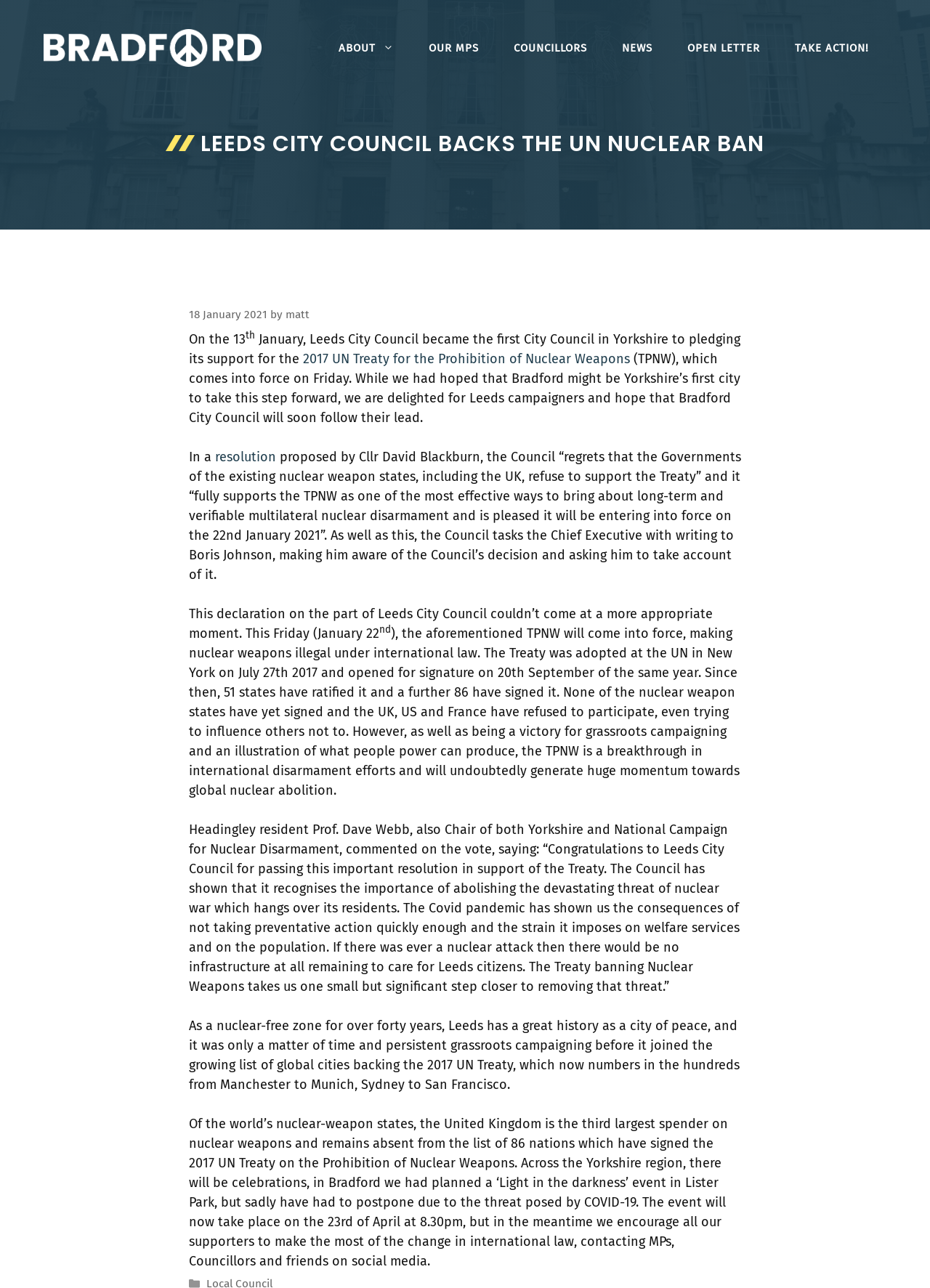Specify the bounding box coordinates of the element's area that should be clicked to execute the given instruction: "Visit the 'ABOUT' page". The coordinates should be four float numbers between 0 and 1, i.e., [left, top, right, bottom].

[0.345, 0.031, 0.442, 0.043]